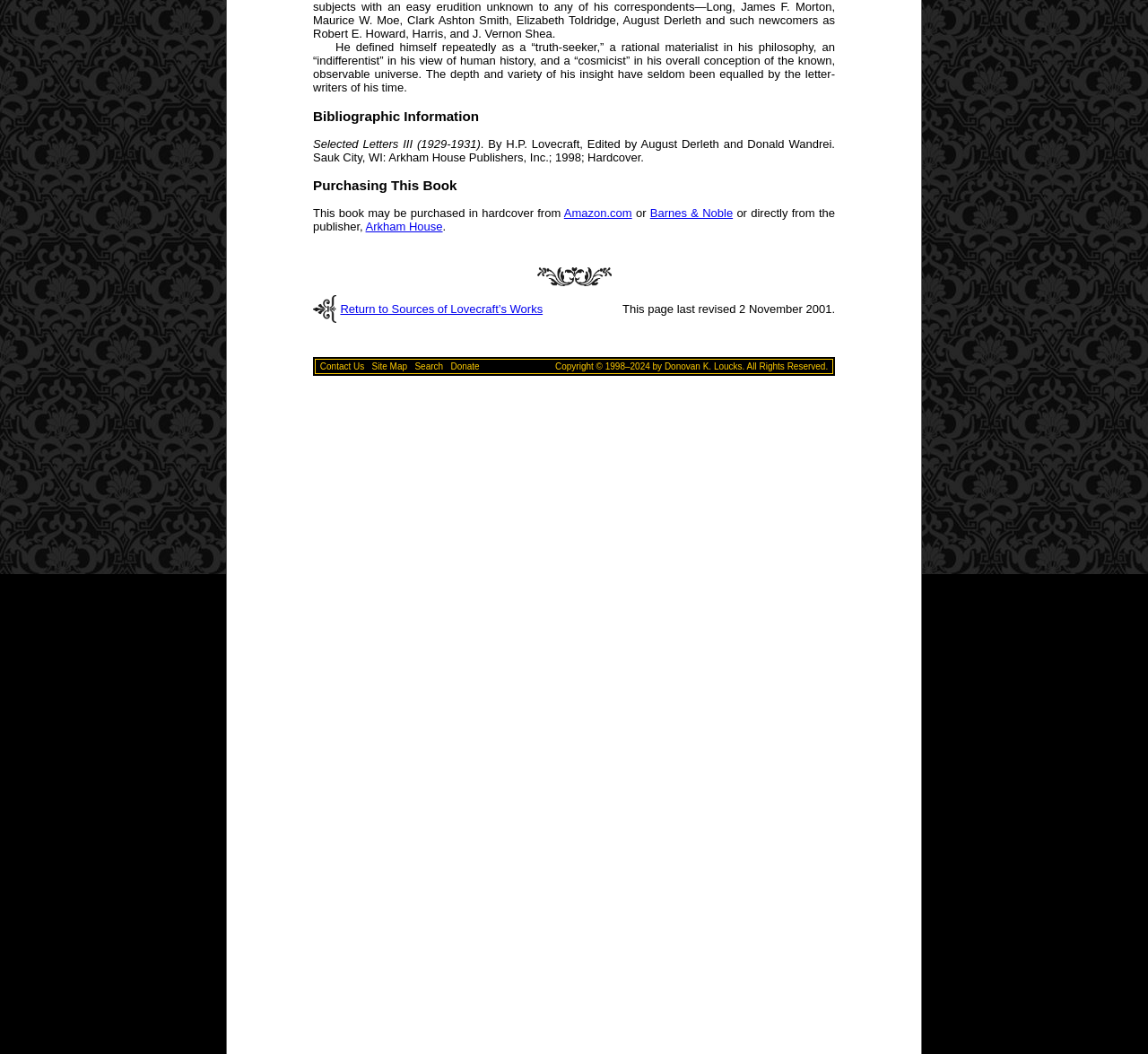Give the bounding box coordinates for this UI element: "Amazon.com". The coordinates should be four float numbers between 0 and 1, arranged as [left, top, right, bottom].

[0.491, 0.196, 0.551, 0.209]